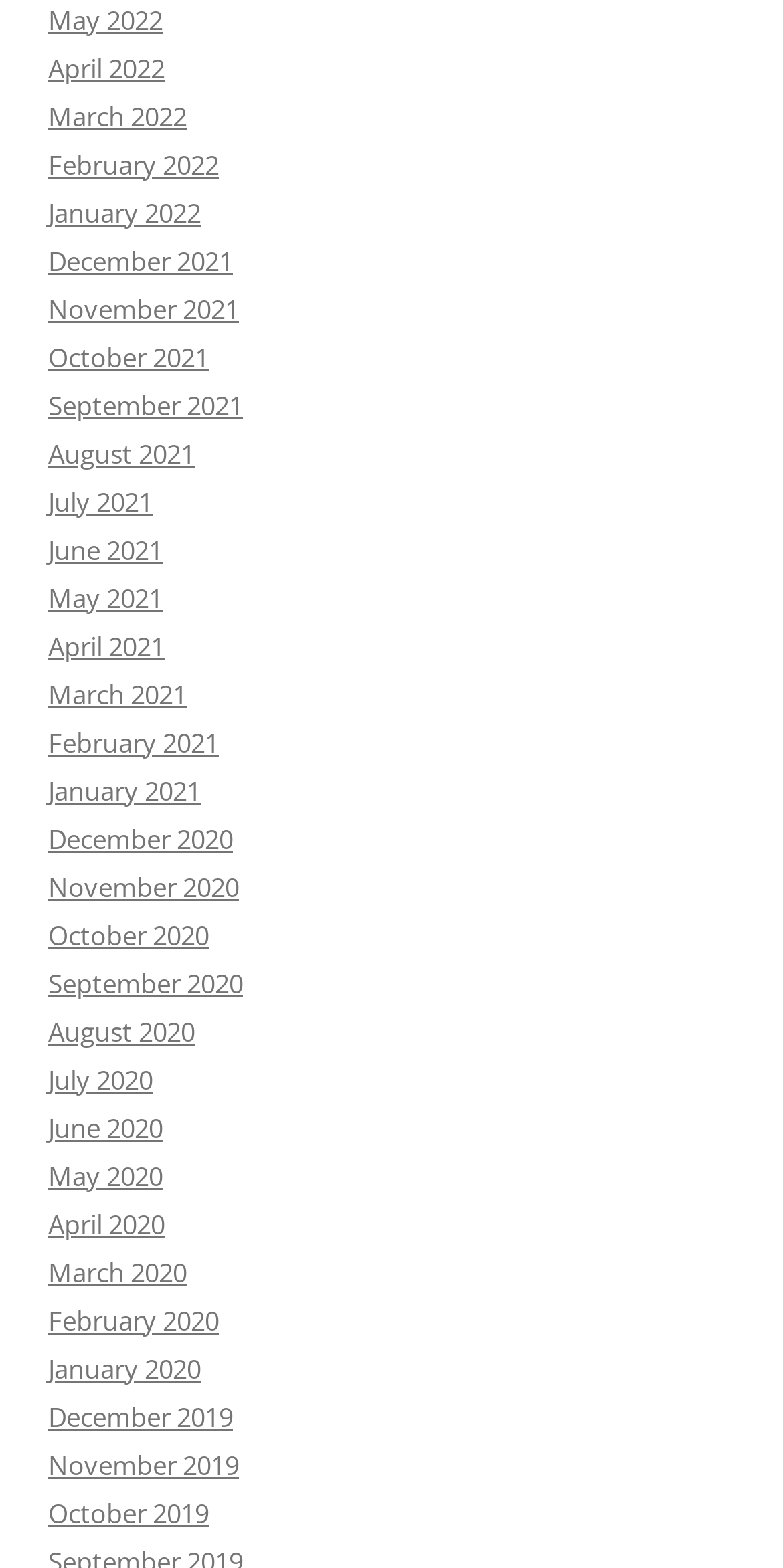Find the bounding box coordinates of the element I should click to carry out the following instruction: "View December 2021".

[0.062, 0.154, 0.297, 0.177]